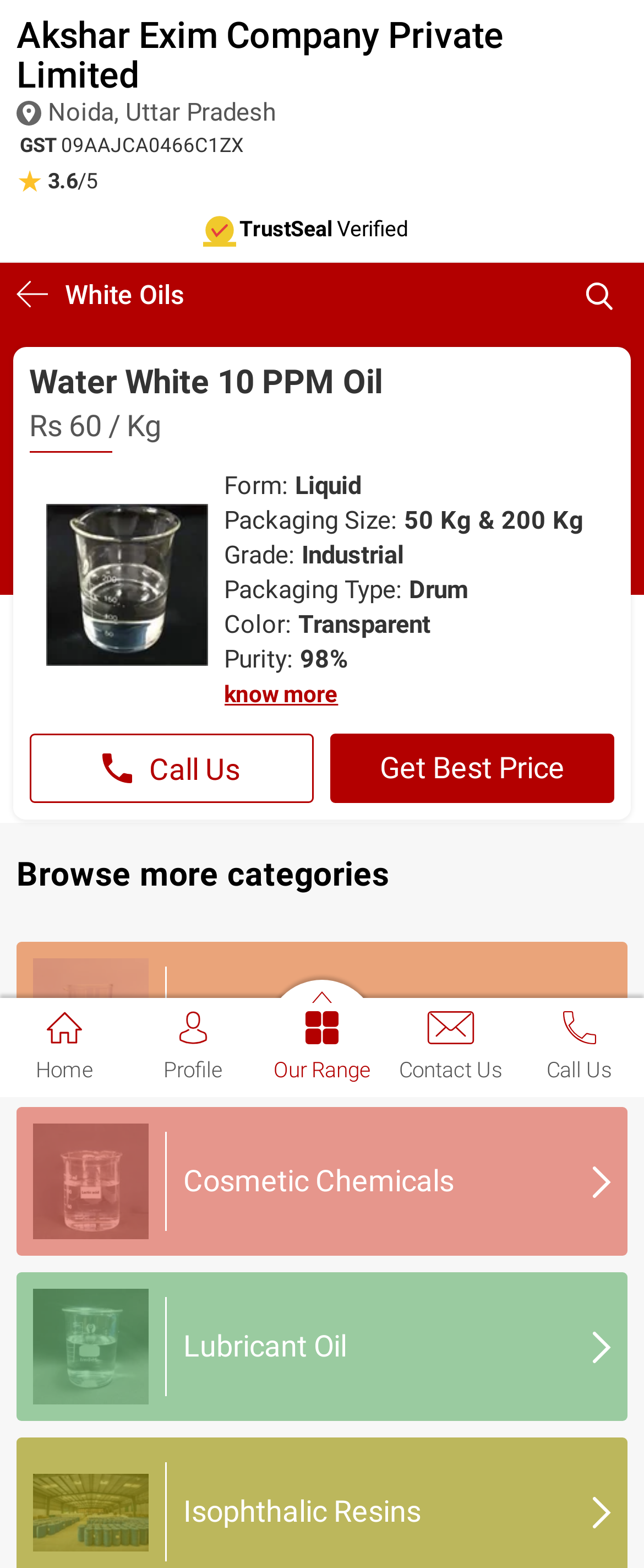Determine the bounding box for the UI element as described: "Noida, Uttar Pradesh". The coordinates should be represented as four float numbers between 0 and 1, formatted as [left, top, right, bottom].

[0.026, 0.062, 0.428, 0.081]